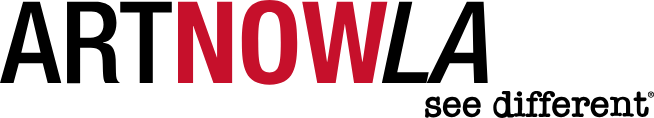What is the mission of 'Art Now LA'?
Give a detailed and exhaustive answer to the question.

The caption states that the logo 'embodies the organization's mission to inspire and engage the public with contemporary art experiences', which suggests that the mission of 'Art Now LA' is to inspire and engage the public.